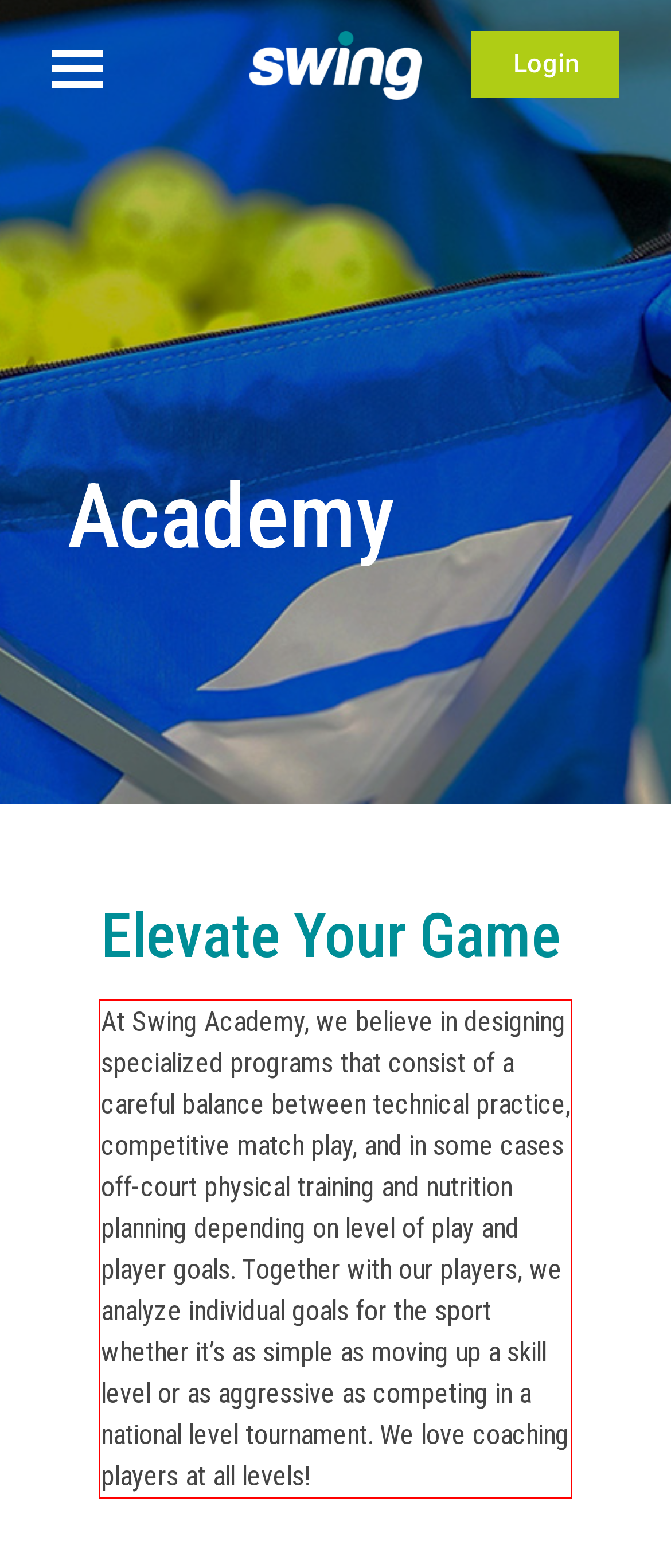Given a webpage screenshot, identify the text inside the red bounding box using OCR and extract it.

At Swing Academy, we believe in designing specialized programs that consist of a careful balance between technical practice, competitive match play, and in some cases off-court physical training and nutrition planning depending on level of play and player goals. Together with our players, we analyze individual goals for the sport whether it’s as simple as moving up a skill level or as aggressive as competing in a national level tournament. We love coaching players at all levels!